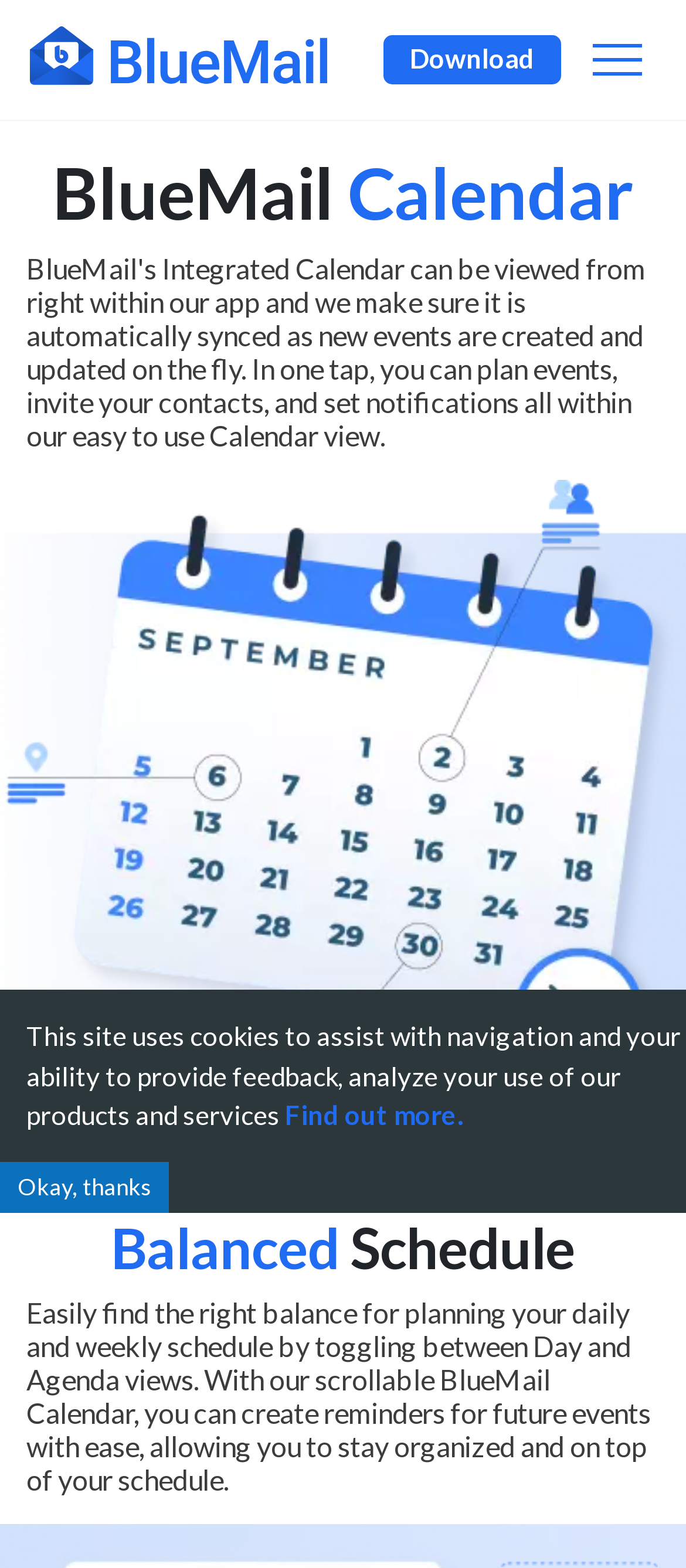Please reply to the following question using a single word or phrase: 
What type of accounts can be used with the calendar?

Exchange and CalDAV